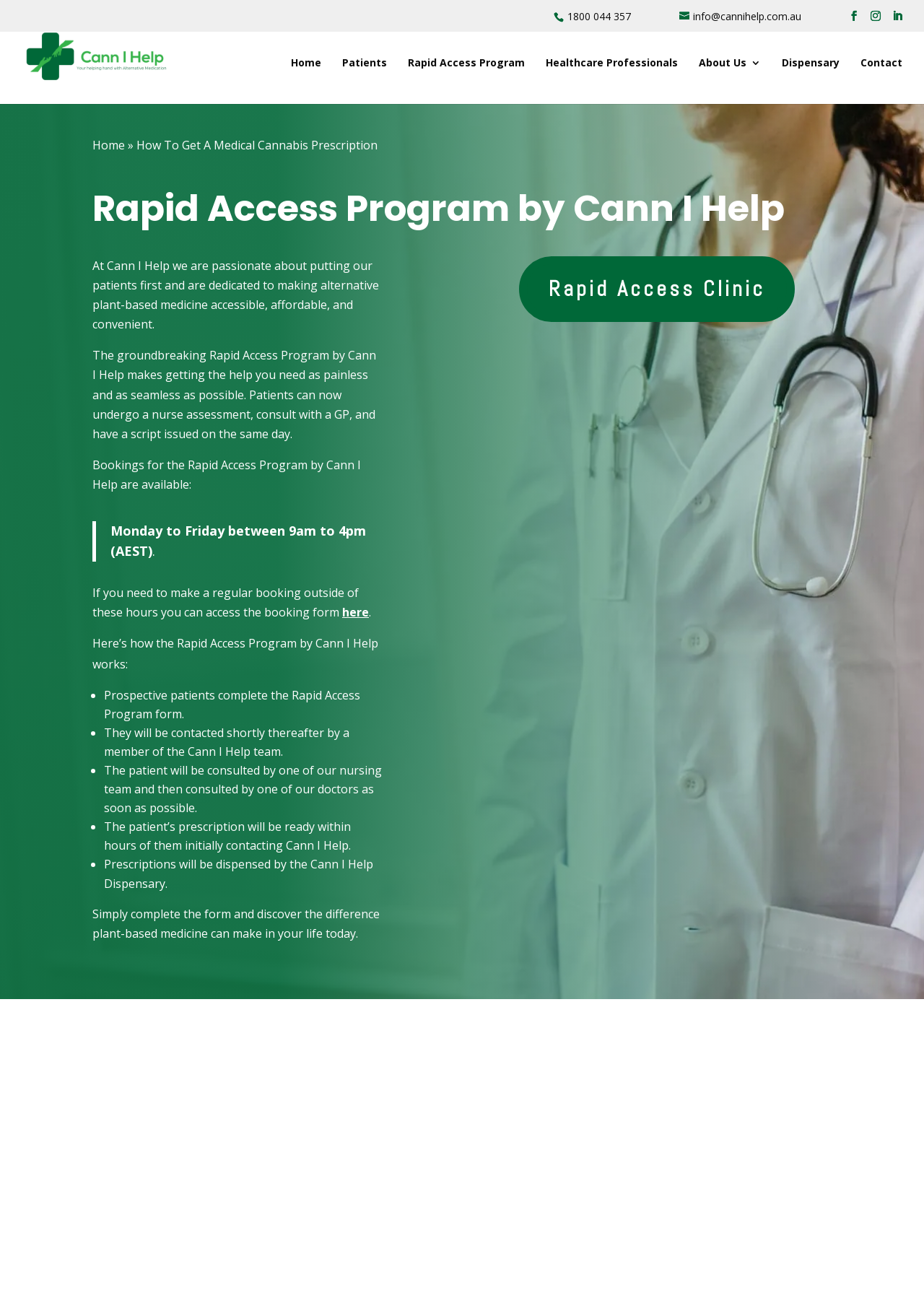Pinpoint the bounding box coordinates of the clickable area necessary to execute the following instruction: "Read the news article". The coordinates should be given as four float numbers between 0 and 1, namely [left, top, right, bottom].

None